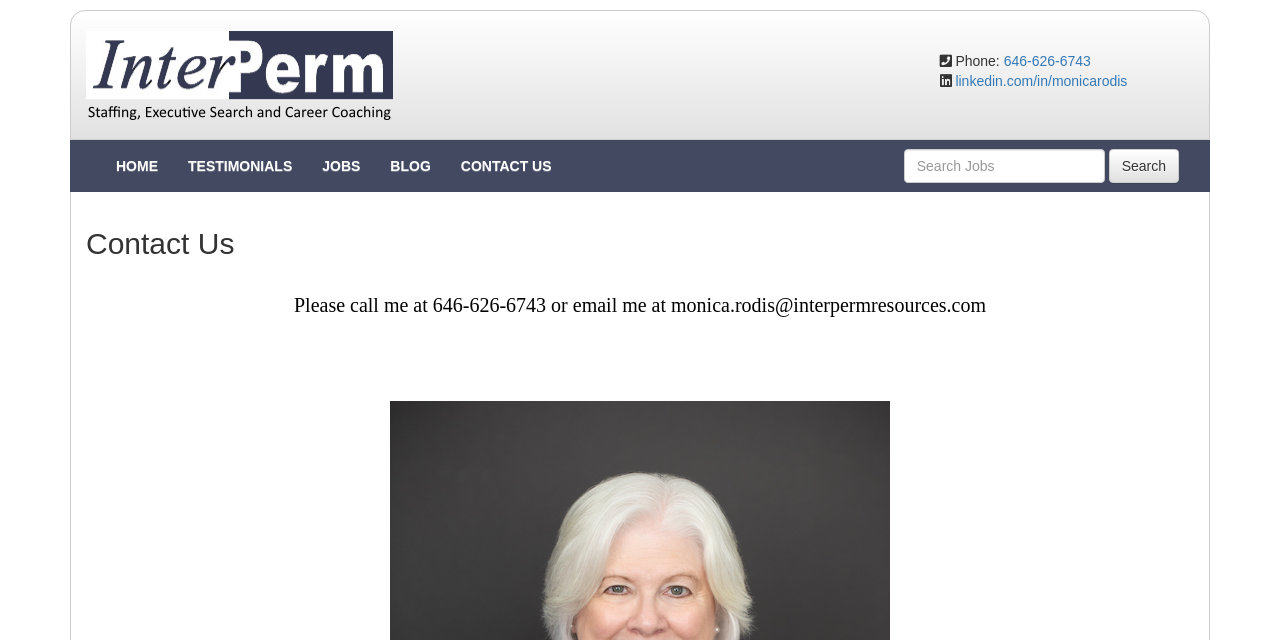Locate the bounding box coordinates of the area to click to fulfill this instruction: "click the search button". The bounding box should be presented as four float numbers between 0 and 1, in the order [left, top, right, bottom].

[0.866, 0.233, 0.921, 0.286]